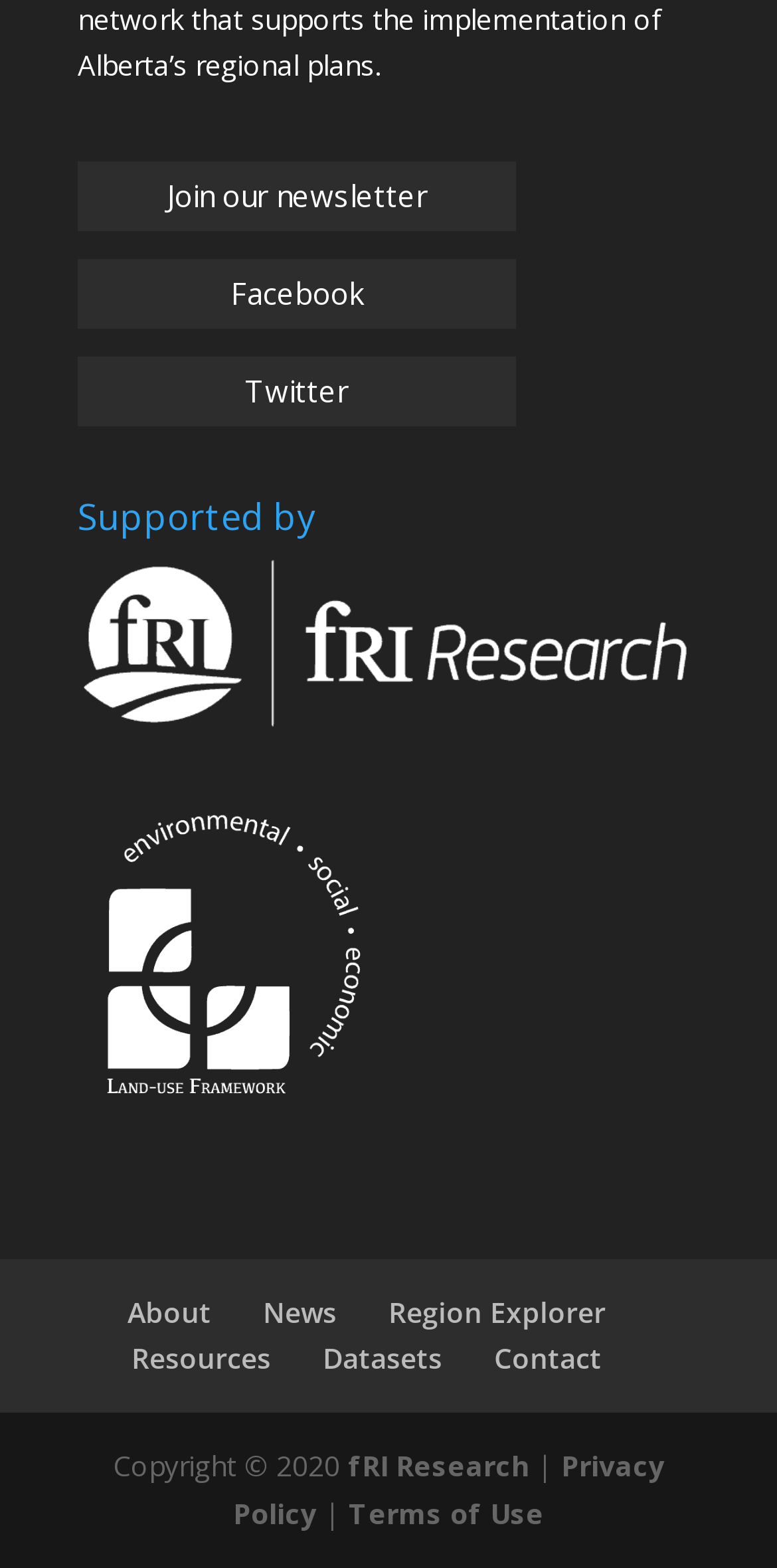Could you locate the bounding box coordinates for the section that should be clicked to accomplish this task: "Click on Home".

None